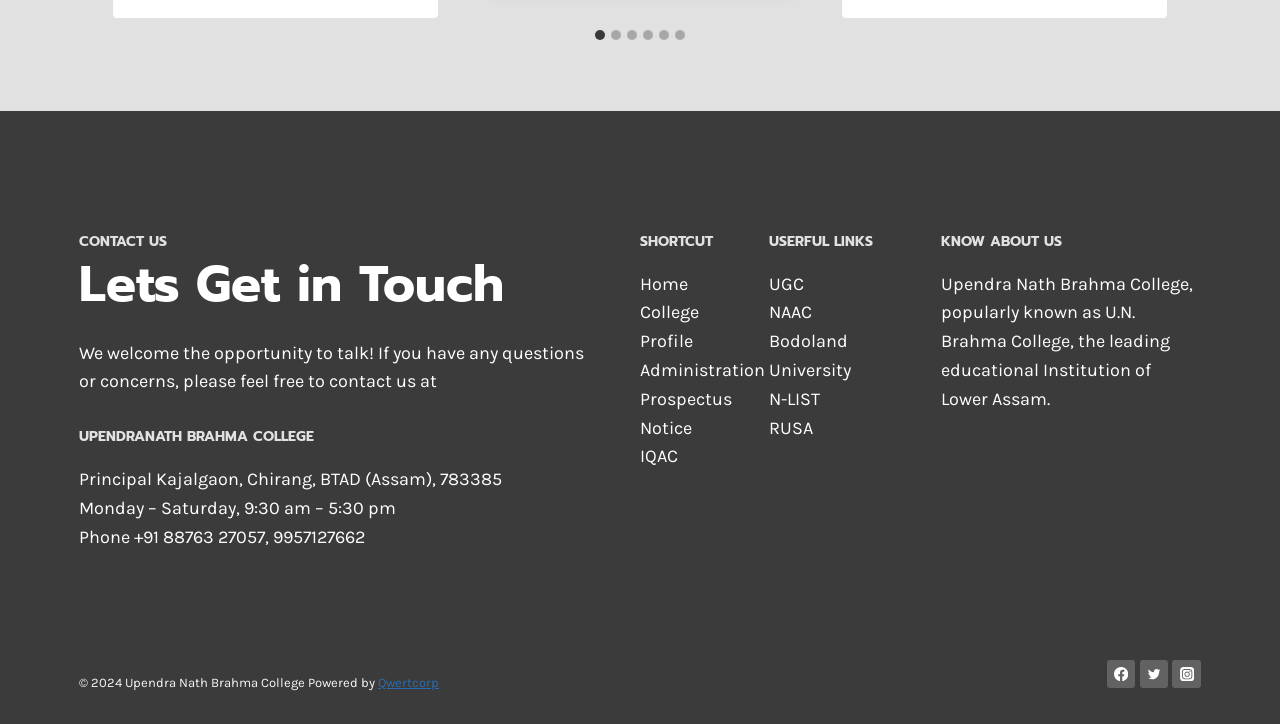Determine the bounding box coordinates for the element that should be clicked to follow this instruction: "Follow on Facebook". The coordinates should be given as four float numbers between 0 and 1, in the format [left, top, right, bottom].

[0.865, 0.911, 0.887, 0.95]